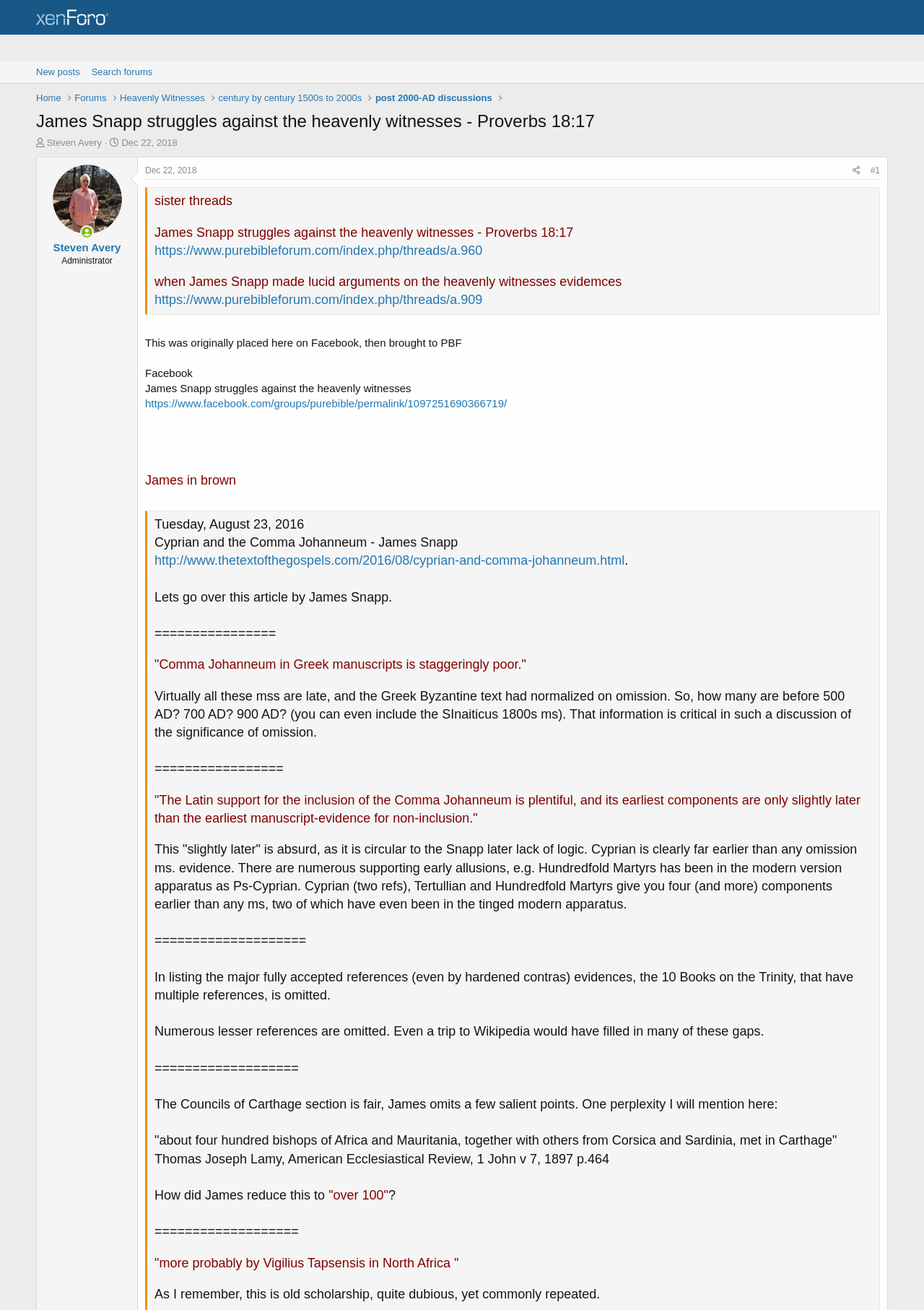Who is the author of this post?
Provide a short answer using one word or a brief phrase based on the image.

Steven Avery